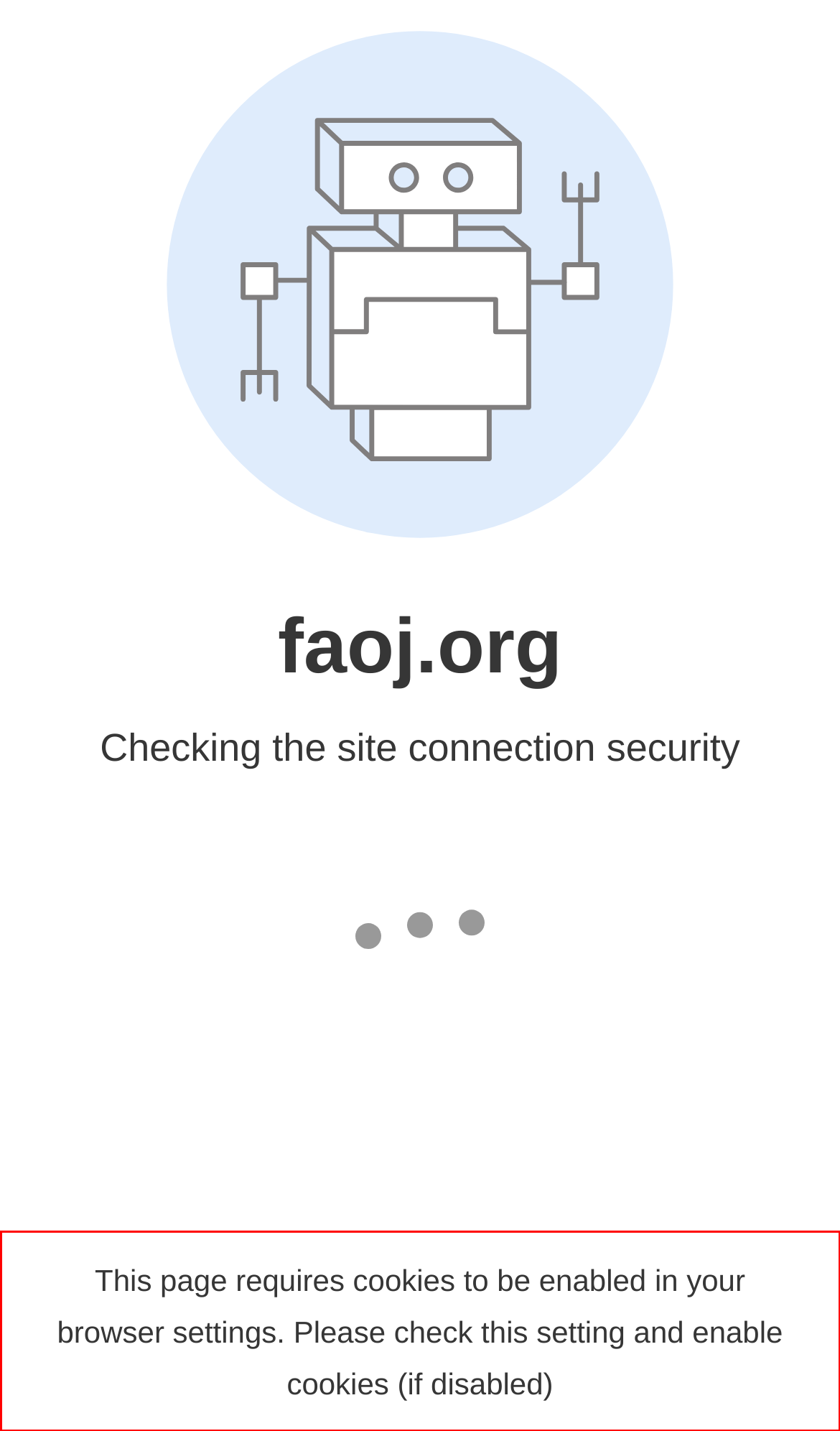You are given a screenshot showing a webpage with a red bounding box. Perform OCR to capture the text within the red bounding box.

This page requires cookies to be enabled in your browser settings. Please check this setting and enable cookies (if disabled)